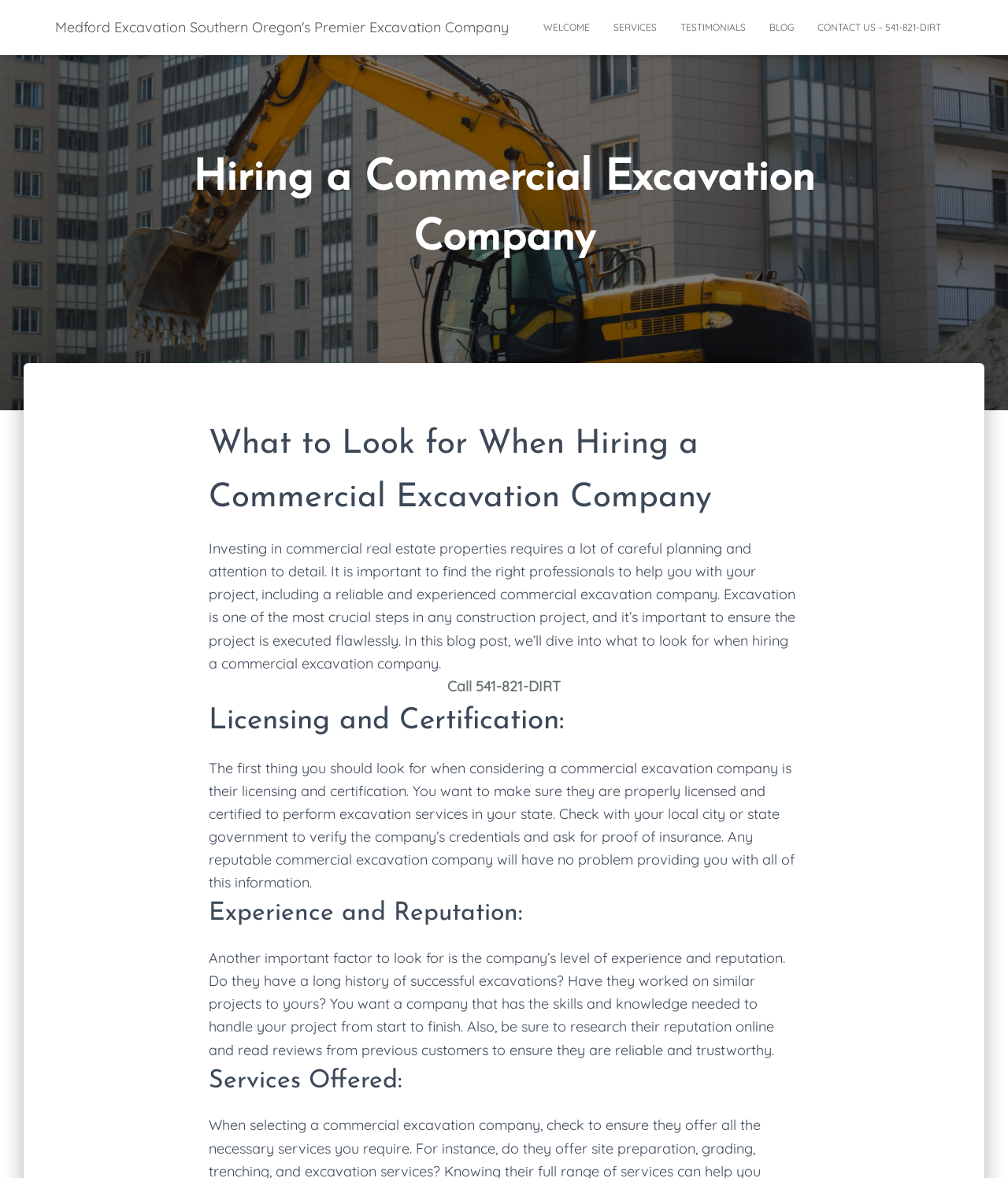Find the bounding box coordinates of the element to click in order to complete the given instruction: "Navigate to SERVICES."

[0.597, 0.007, 0.663, 0.04]